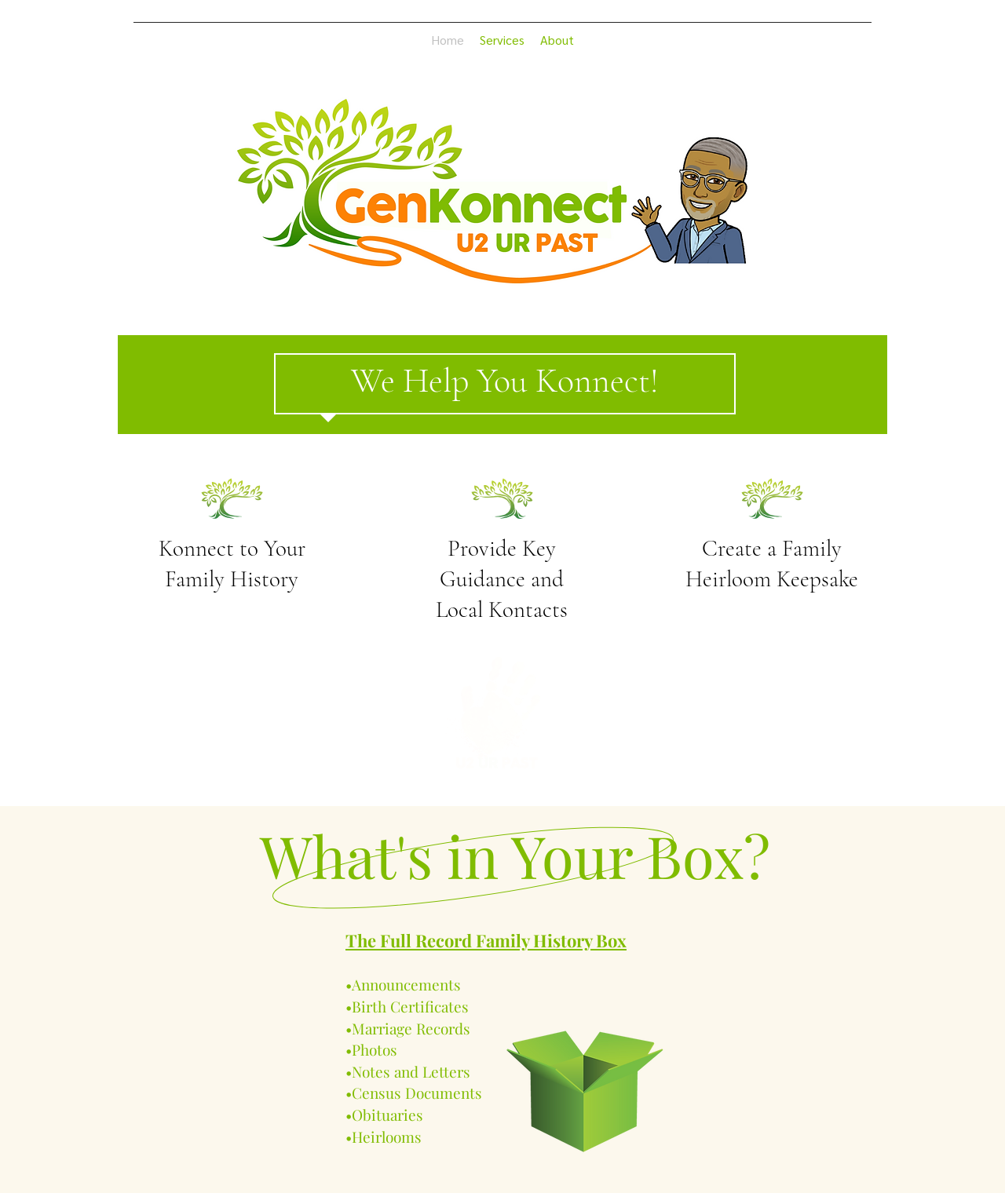What is the purpose of the 'Full Record Family History Box'?
Provide a one-word or short-phrase answer based on the image.

Store family history documents